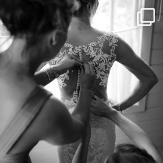Respond to the following question with a brief word or phrase:
What is filtering through the windows?

Soft light